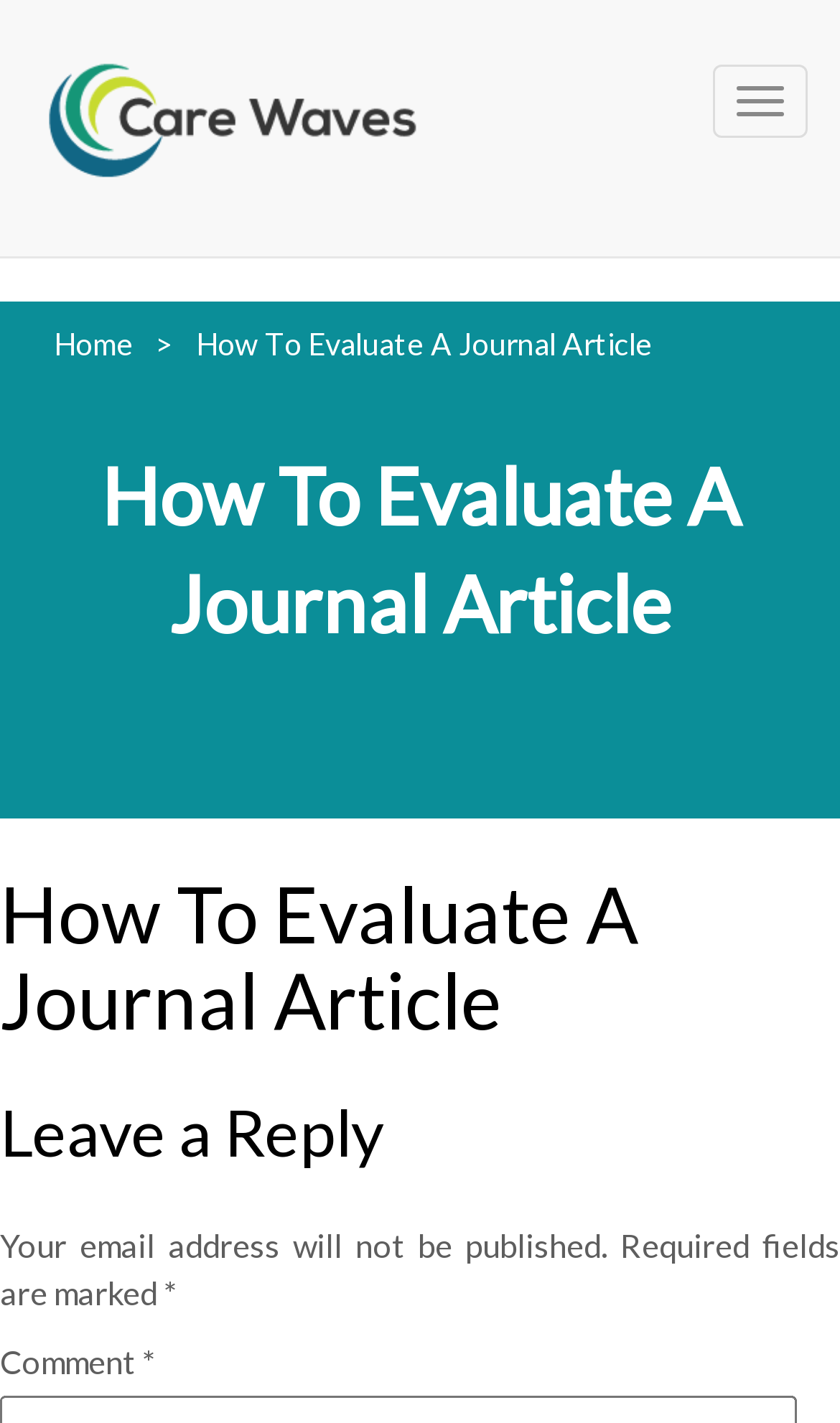Find and provide the bounding box coordinates for the UI element described with: "Laws: Provisions brought into force".

None